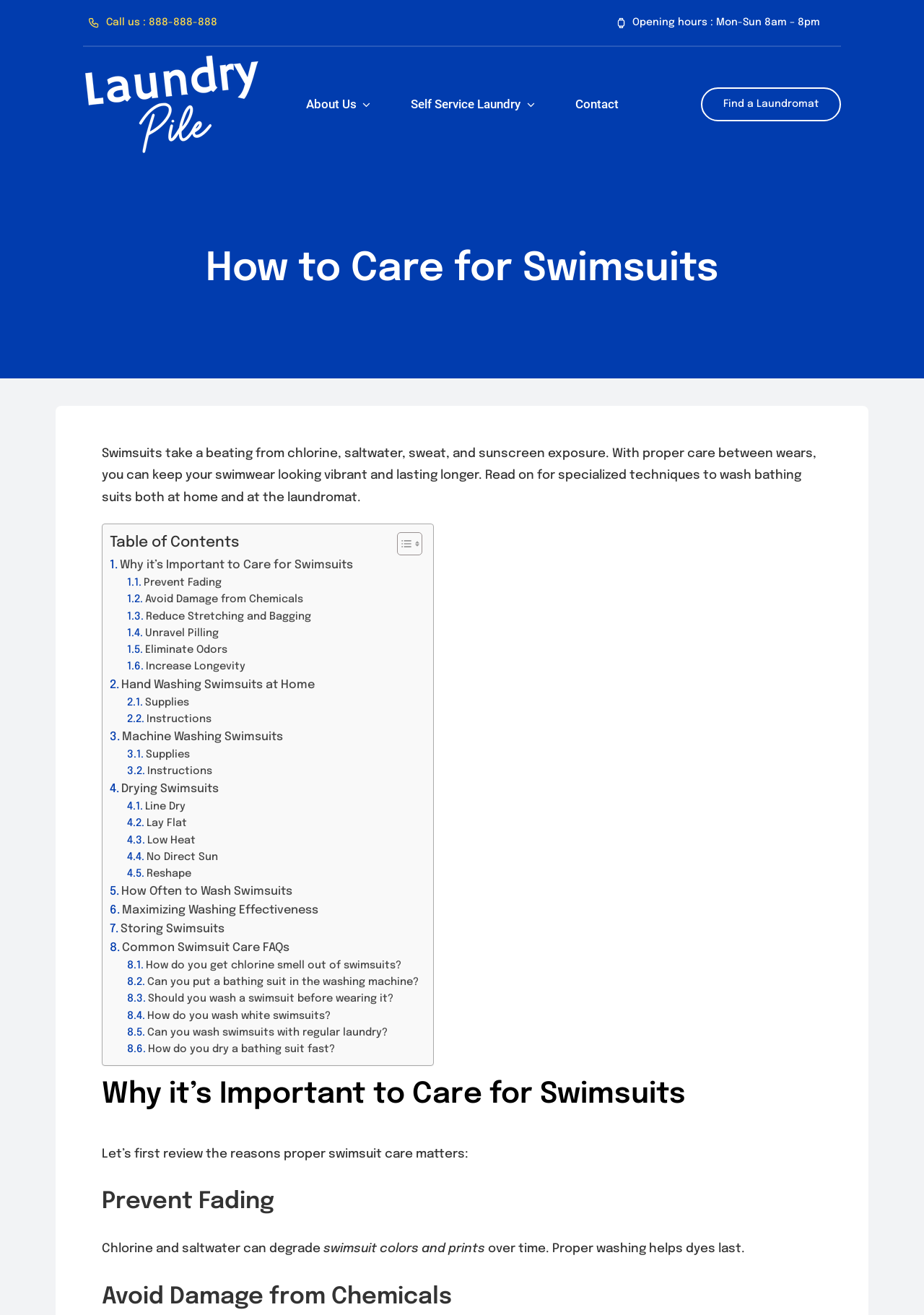Locate the bounding box coordinates of the clickable area to execute the instruction: "Go to the top of the page". Provide the coordinates as four float numbers between 0 and 1, represented as [left, top, right, bottom].

[0.904, 0.684, 0.941, 0.703]